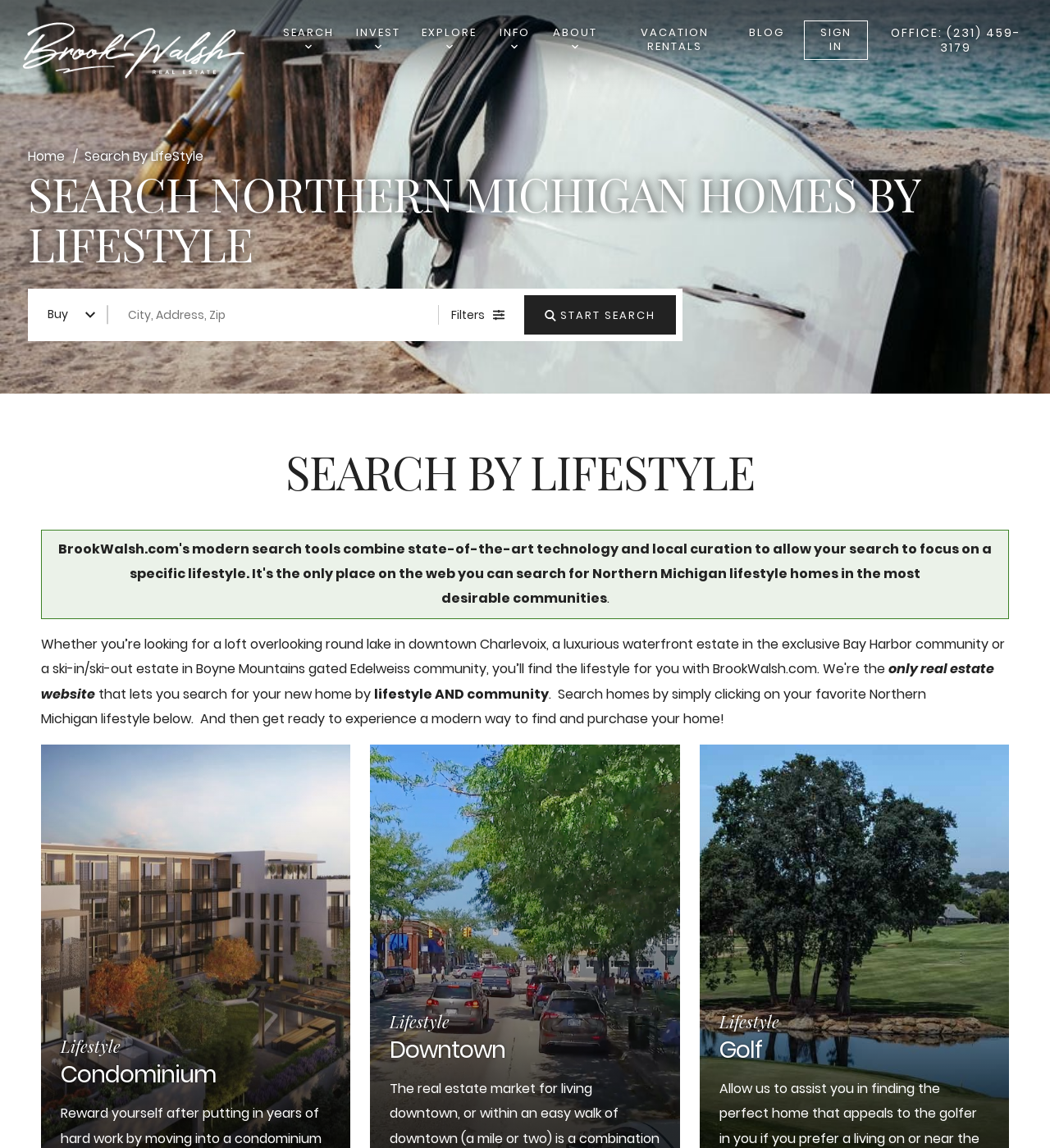Identify the bounding box for the UI element specified in this description: "Blog". The coordinates must be four float numbers between 0 and 1, formatted as [left, top, right, bottom].

[0.713, 0.017, 0.747, 0.041]